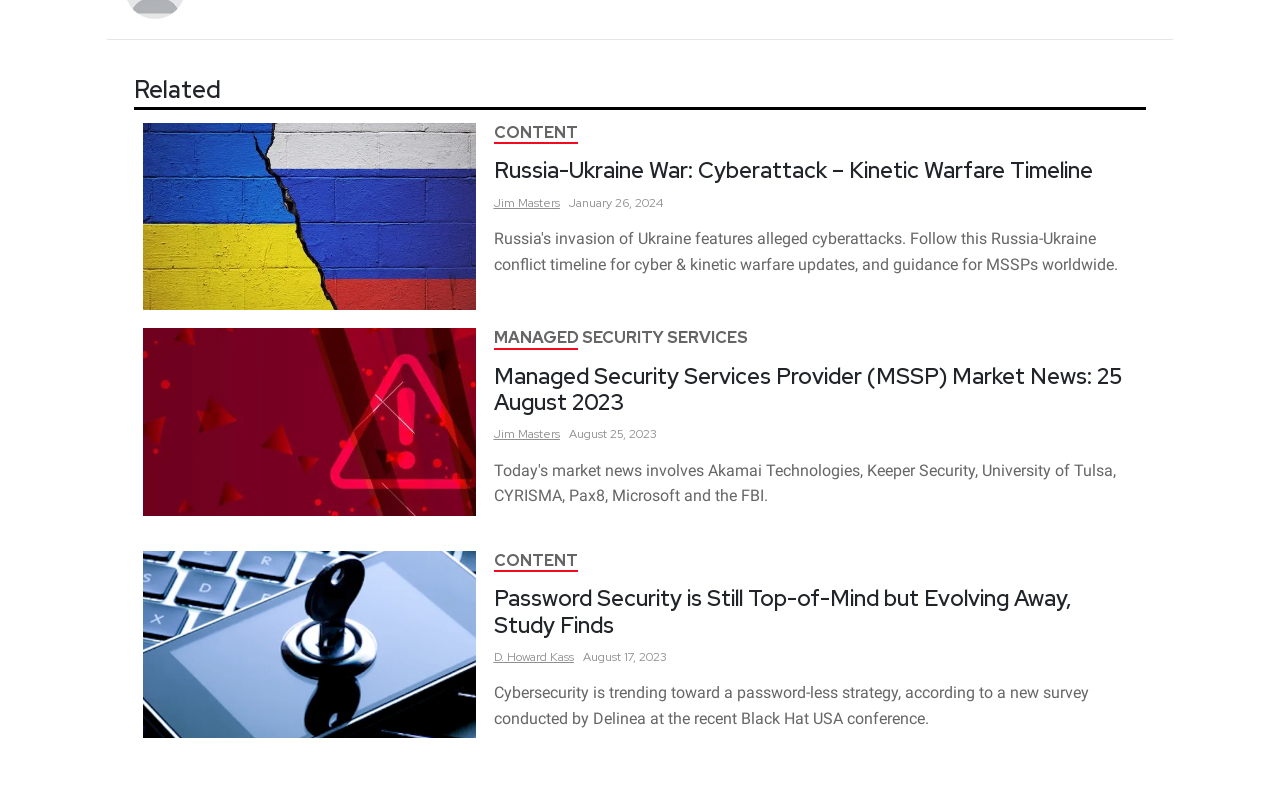Who is the author of the second article?
Please elaborate on the answer to the question with detailed information.

The second article has a link 'JimMasters' which is likely to be the author of the article, as it is placed below the article title and has a similar format to other author links on the page.